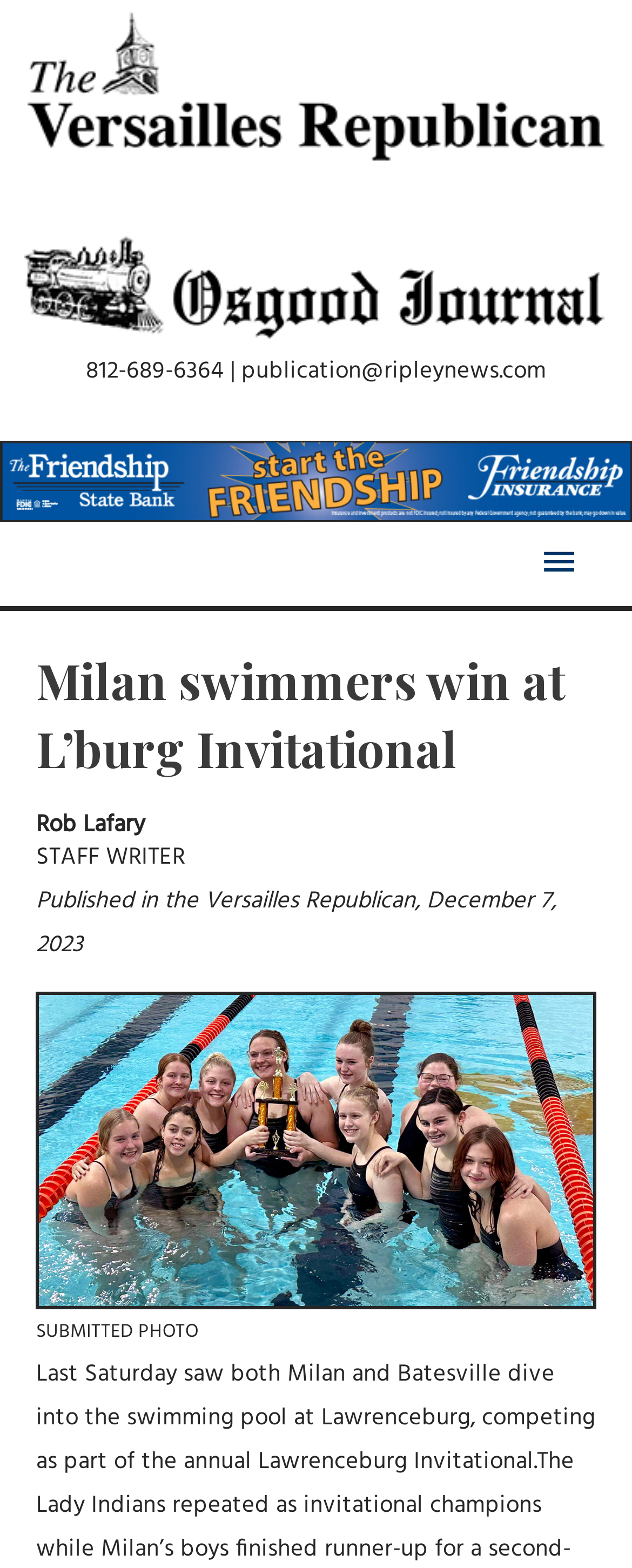Answer the following in one word or a short phrase: 
Who is the author of the article?

Rob Lafary